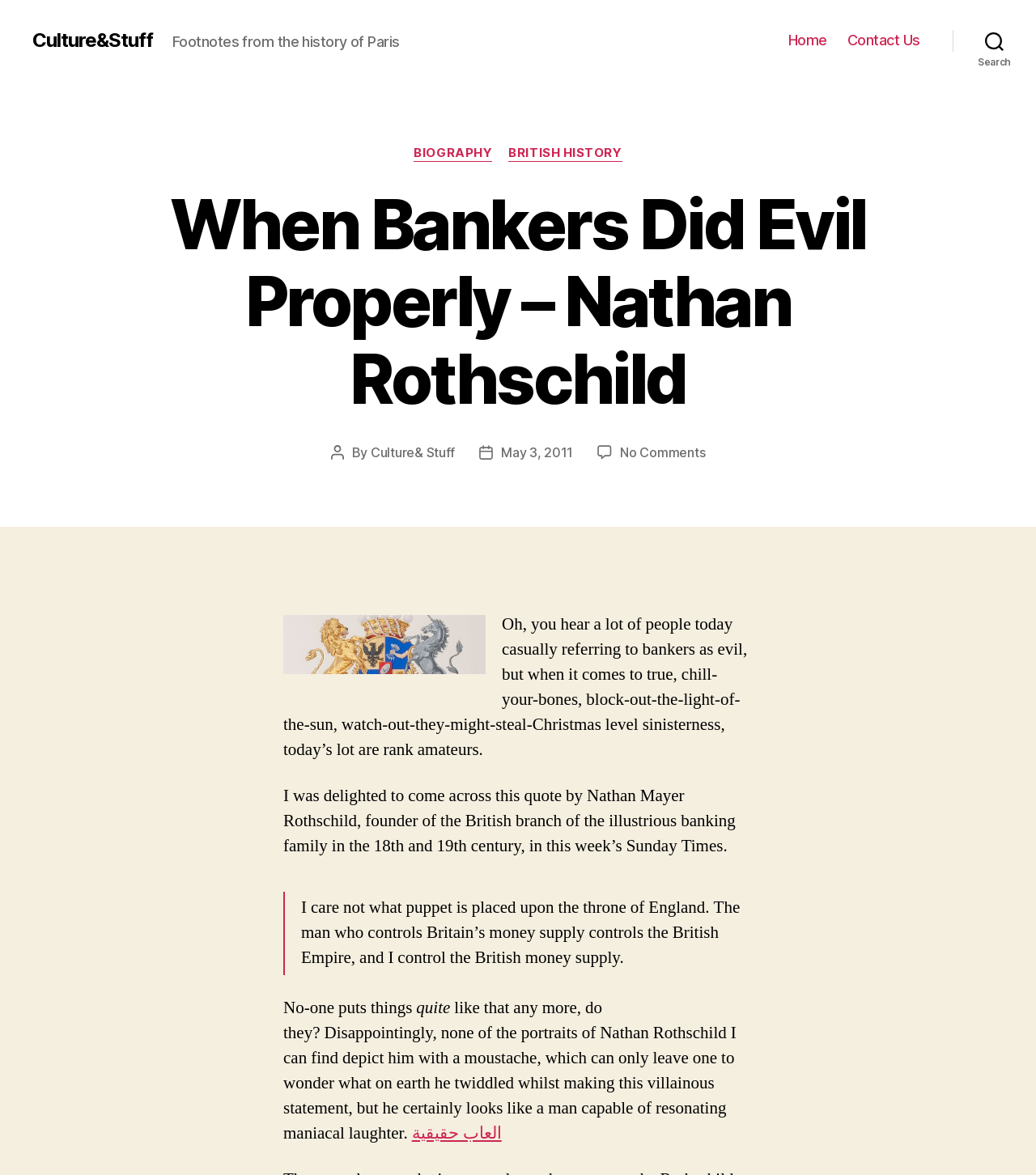Provide your answer in a single word or phrase: 
What is the quote by Nathan Rothschild?

I care not what puppet is placed upon the throne of England.